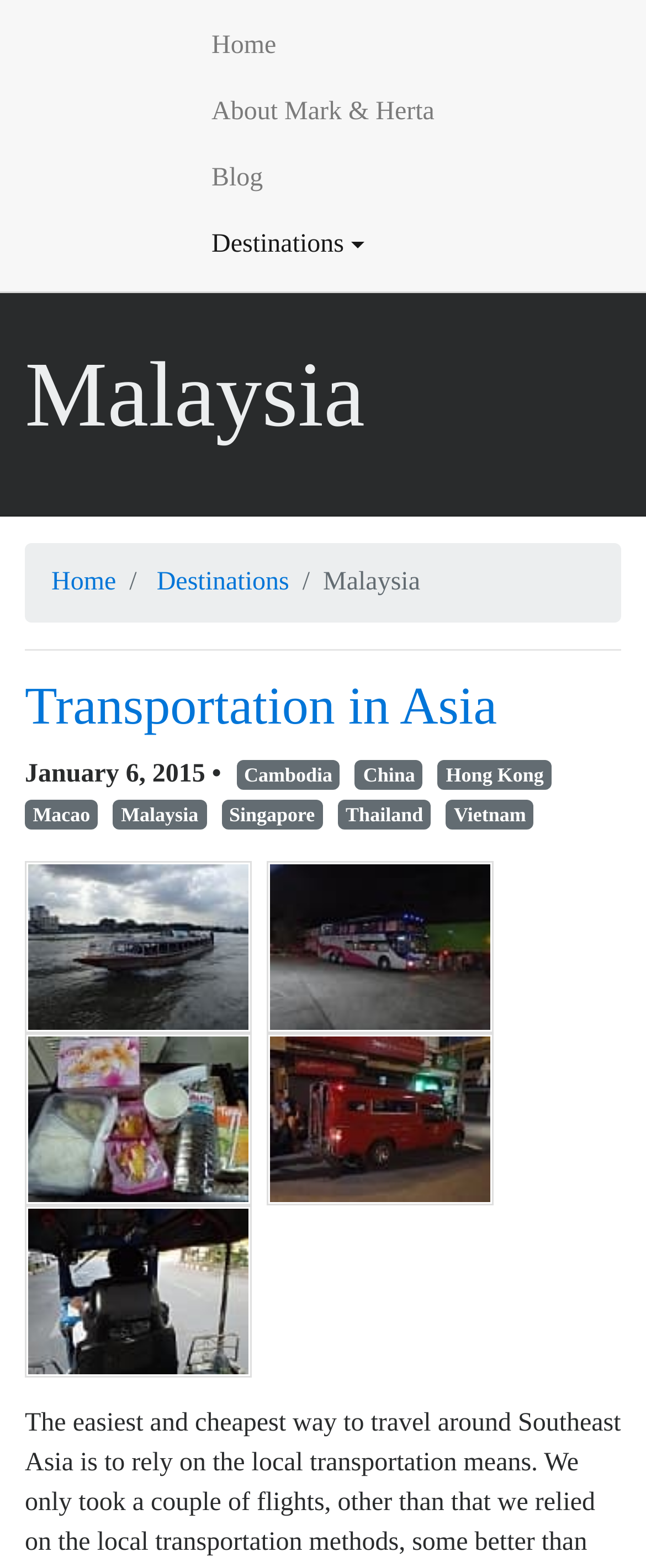Find the UI element described as: "About Mark & Herta" and predict its bounding box coordinates. Ensure the coordinates are four float numbers between 0 and 1, [left, top, right, bottom].

[0.327, 0.051, 0.673, 0.093]